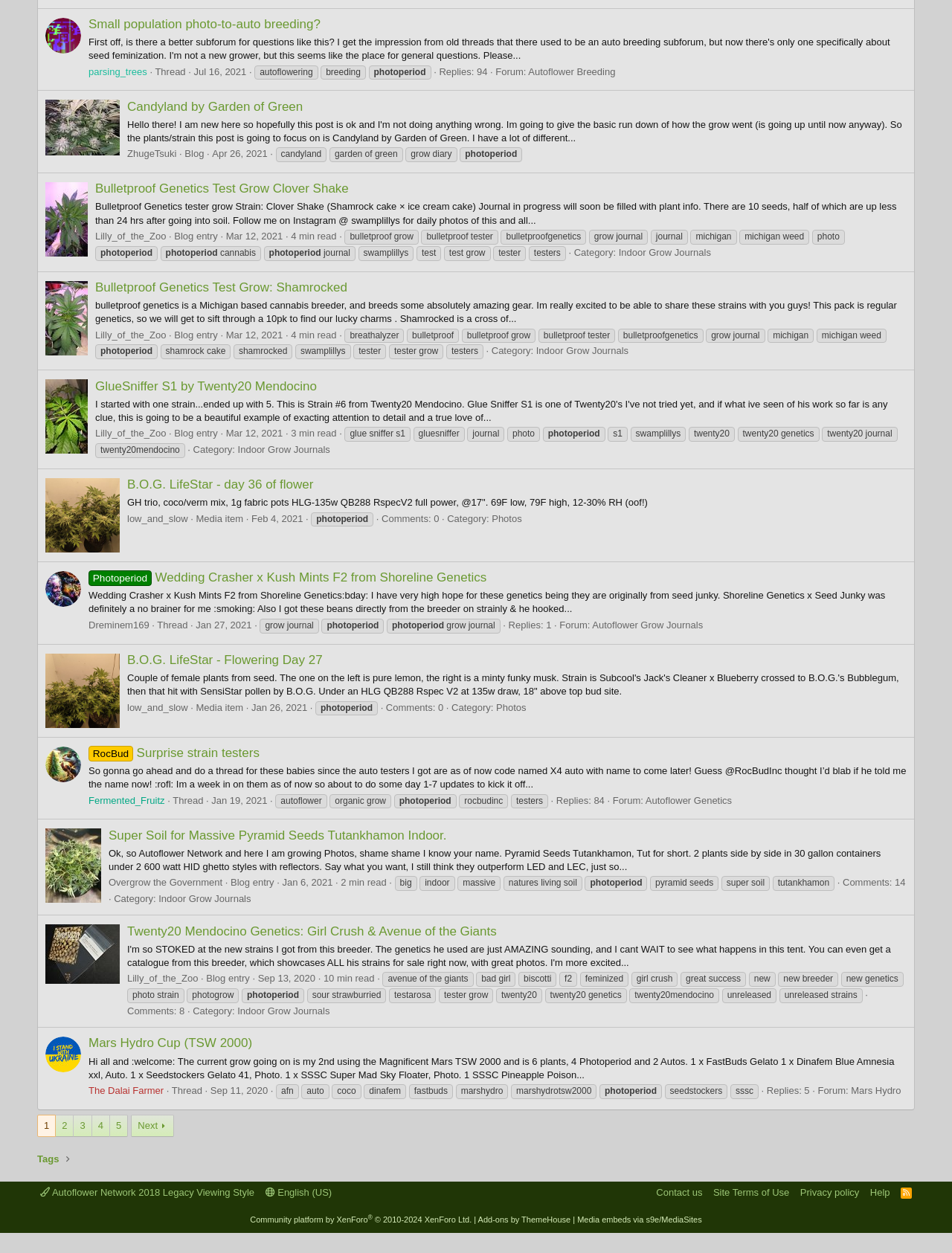Please reply to the following question using a single word or phrase: 
What is the username of the author of the second thread?

ZhugeTsuki